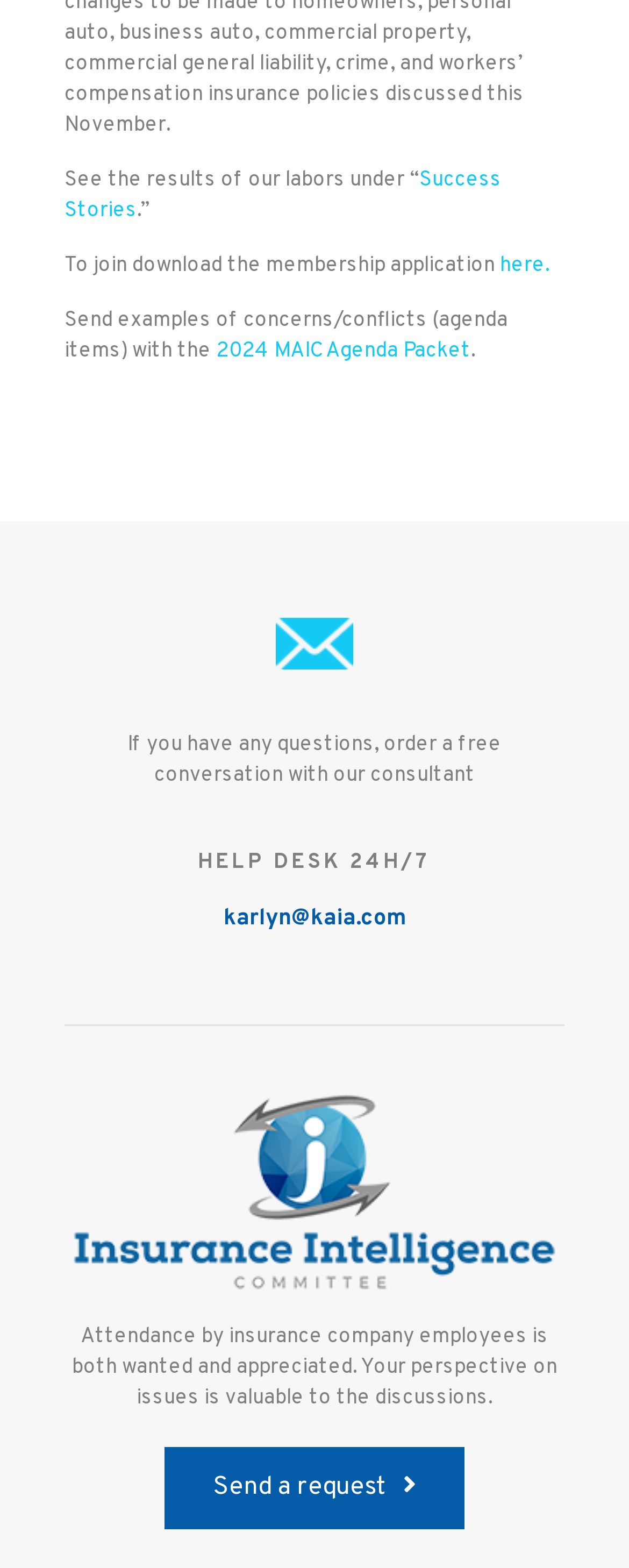Respond with a single word or phrase to the following question:
What is the purpose of the 2024 MAIC Agenda Packet?

To send examples of concerns